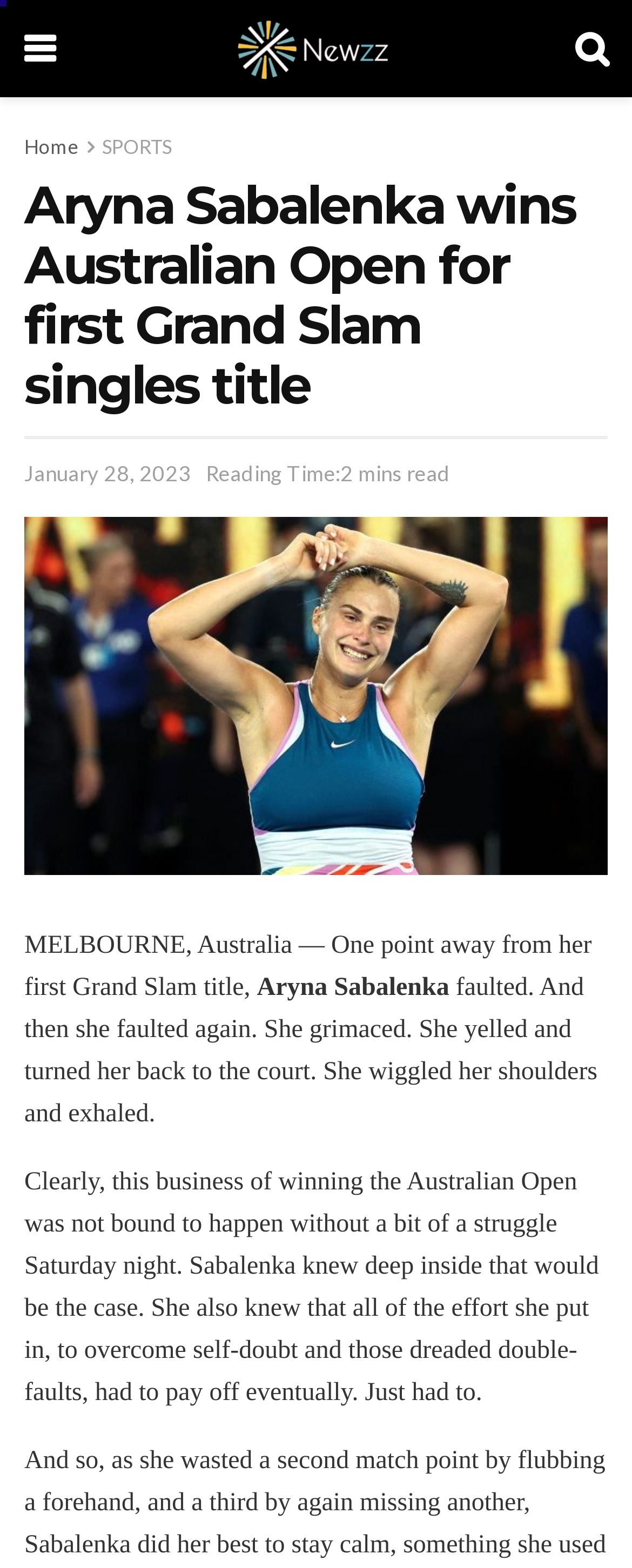What is the date of the article?
Refer to the image and provide a thorough answer to the question.

The webpage displays 'January 28, 2023' near the top of the article, indicating the date when the article was published.